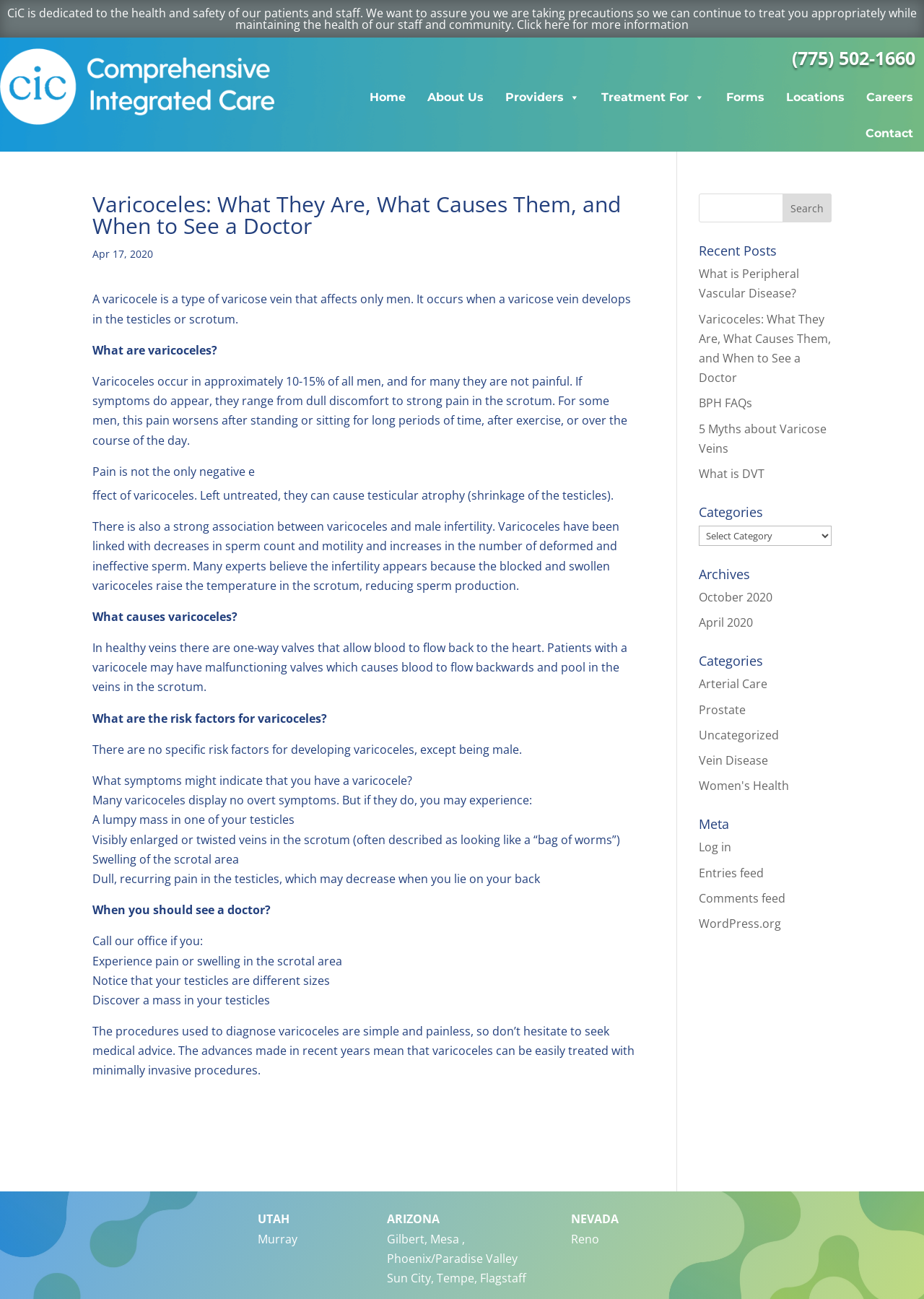Determine the bounding box coordinates for the area you should click to complete the following instruction: "Read the 'Varicoceles: What They Are, What Causes Them, and When to See a Doctor' article".

[0.1, 0.149, 0.689, 0.871]